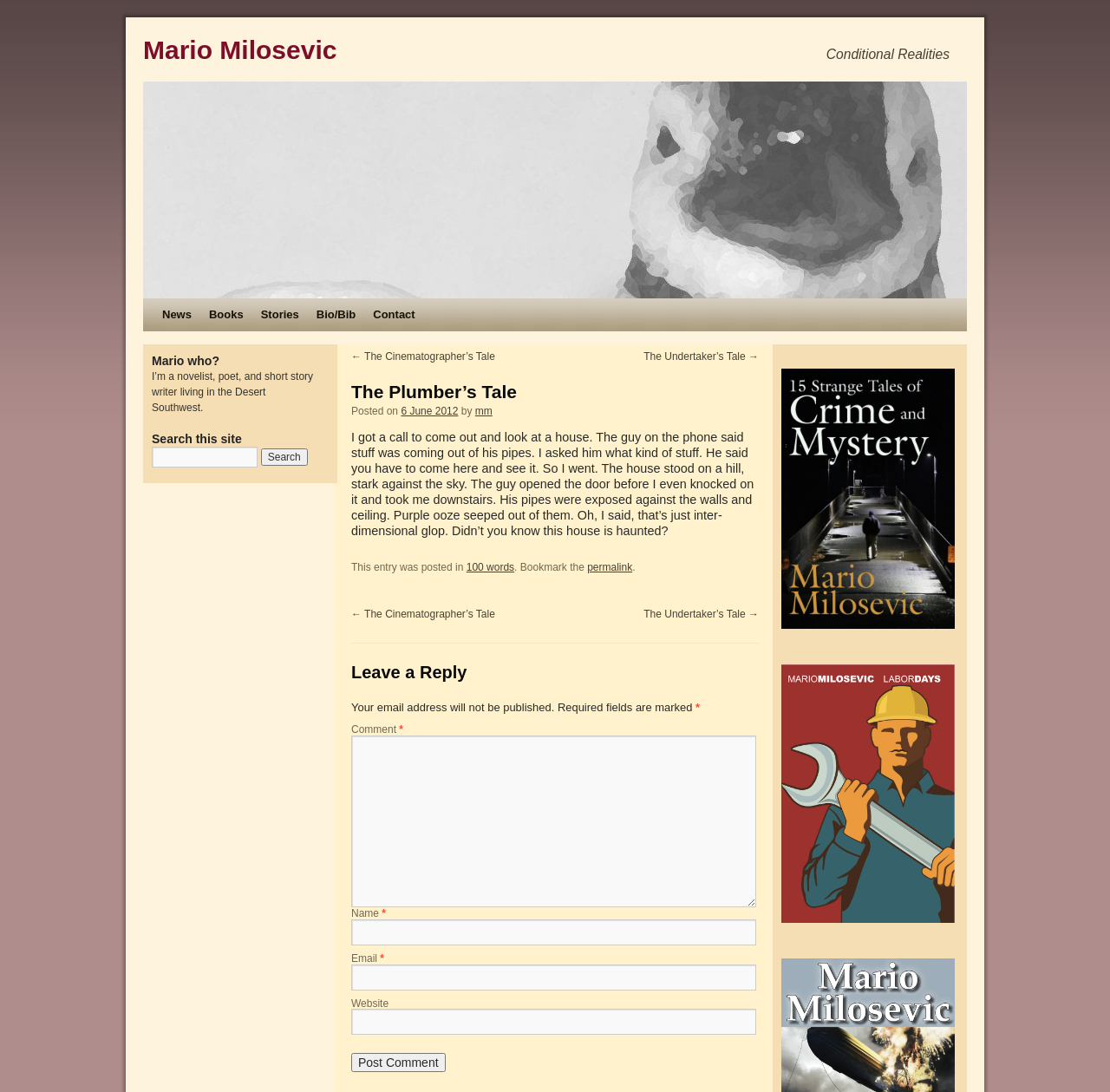How many links are there in the navigation menu?
Refer to the image and provide a concise answer in one word or phrase.

5